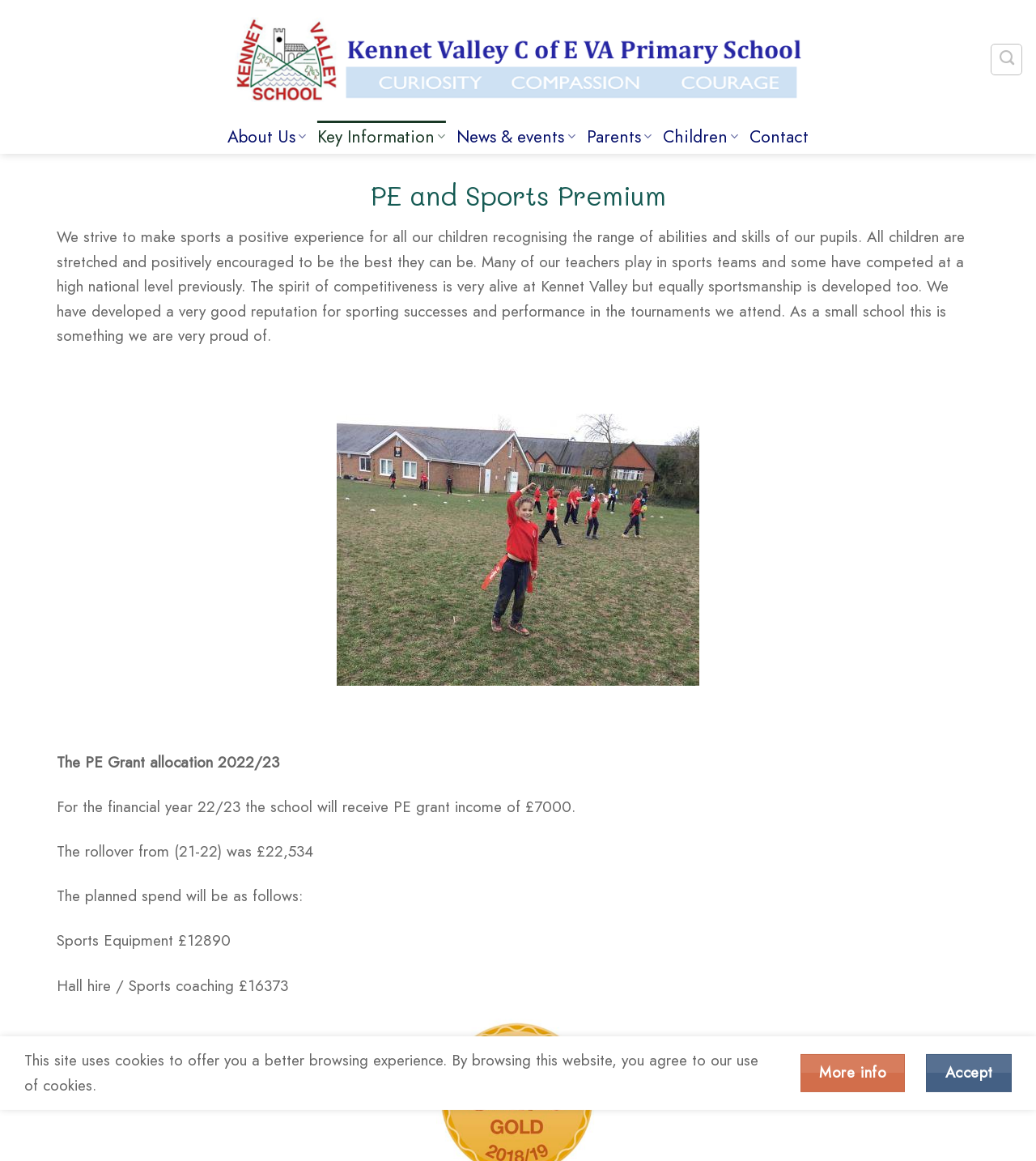Please find the bounding box for the UI component described as follows: "News & events".

[0.441, 0.104, 0.555, 0.131]